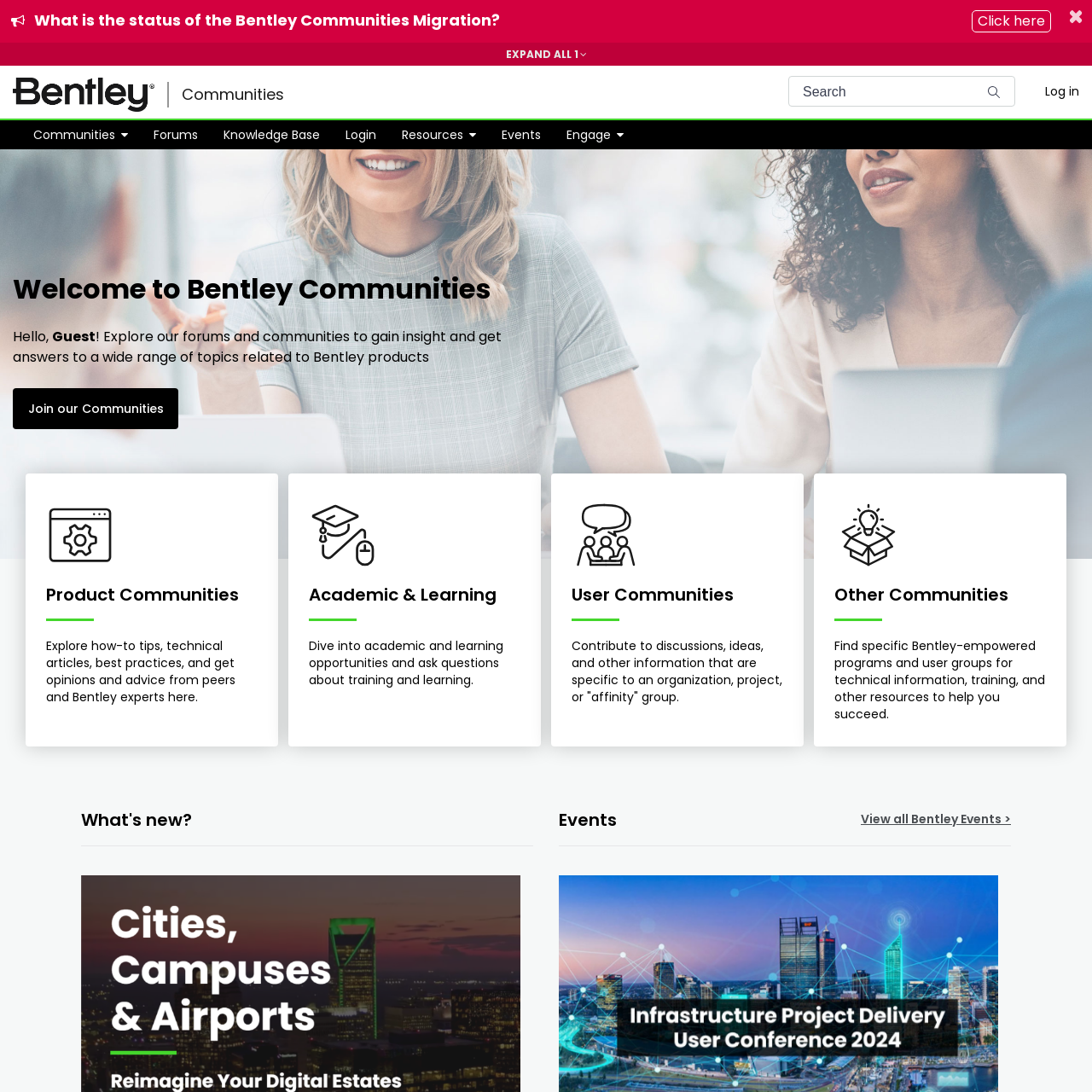Respond with a single word or phrase:
What is the purpose of the 'Join our Communities' link?

To join the communities